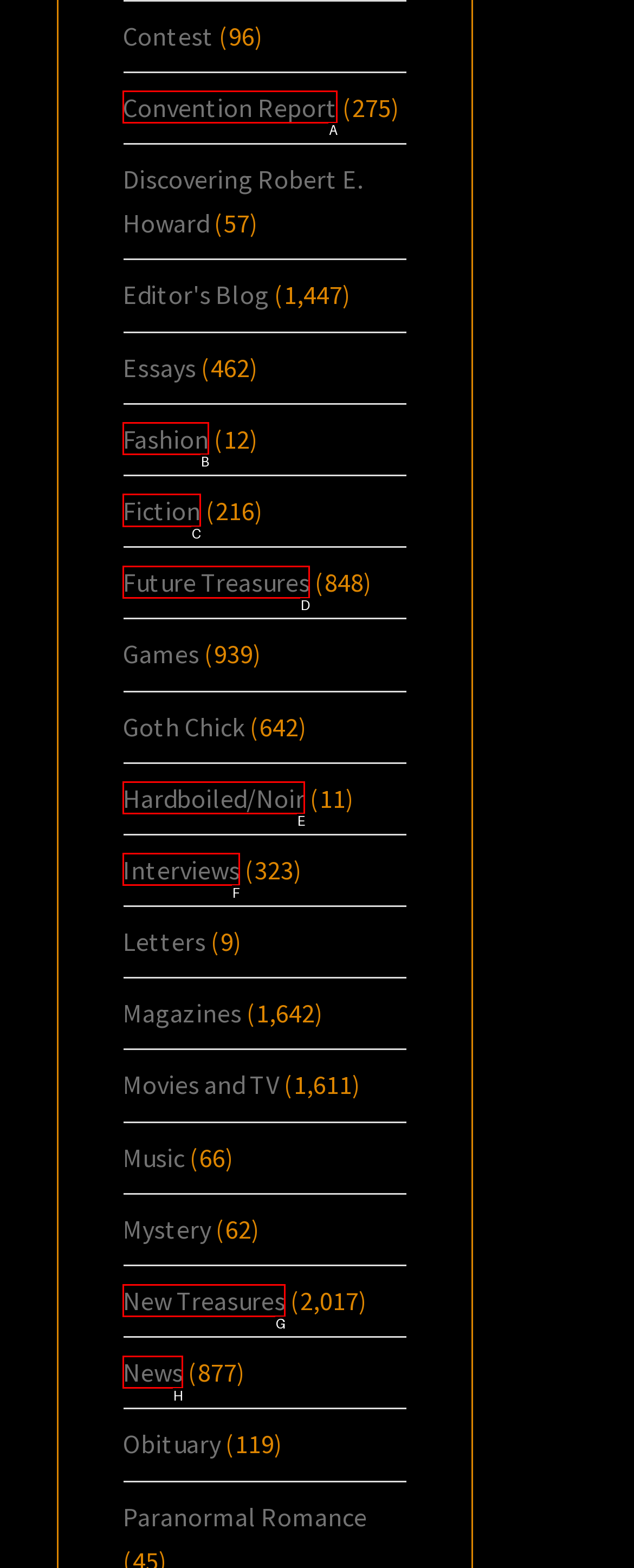Provide the letter of the HTML element that you need to click on to perform the task: Explore the 'Fiction' section.
Answer with the letter corresponding to the correct option.

C